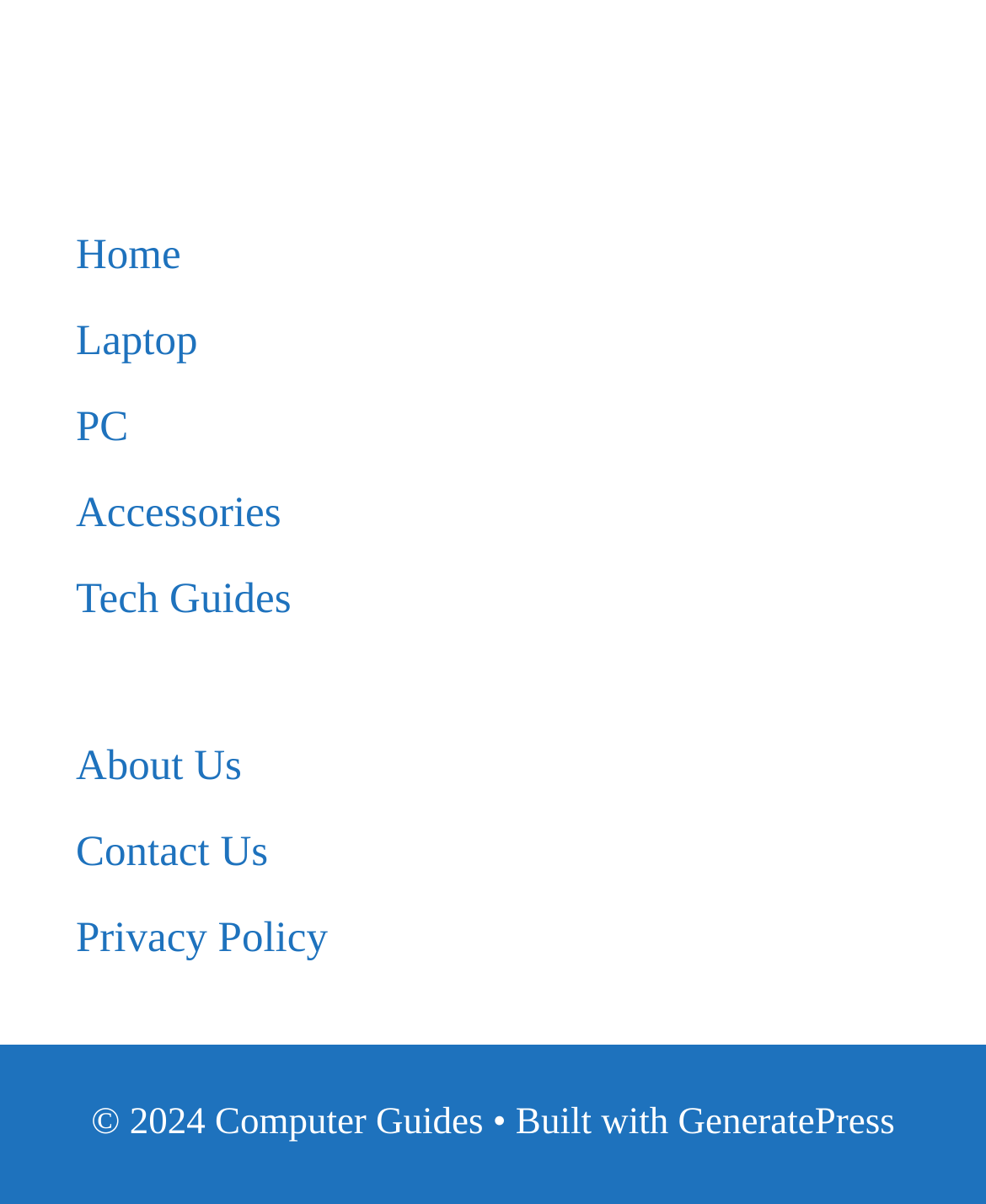Determine the bounding box coordinates of the target area to click to execute the following instruction: "learn about us."

[0.077, 0.615, 0.245, 0.655]